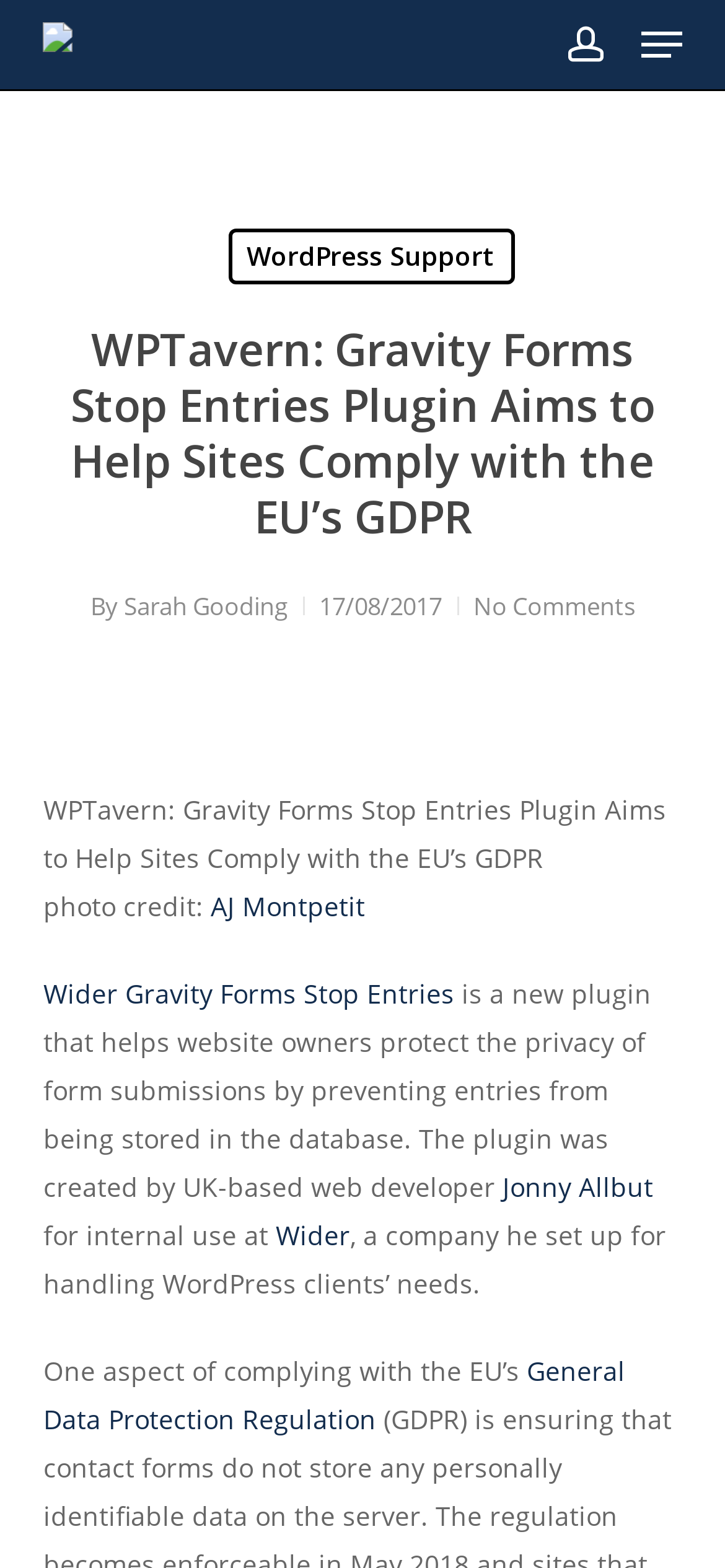Review the image closely and give a comprehensive answer to the question: Who wrote the article?

I found the author's name by looking at the text next to the 'By' label, which is 'Sarah Gooding'.